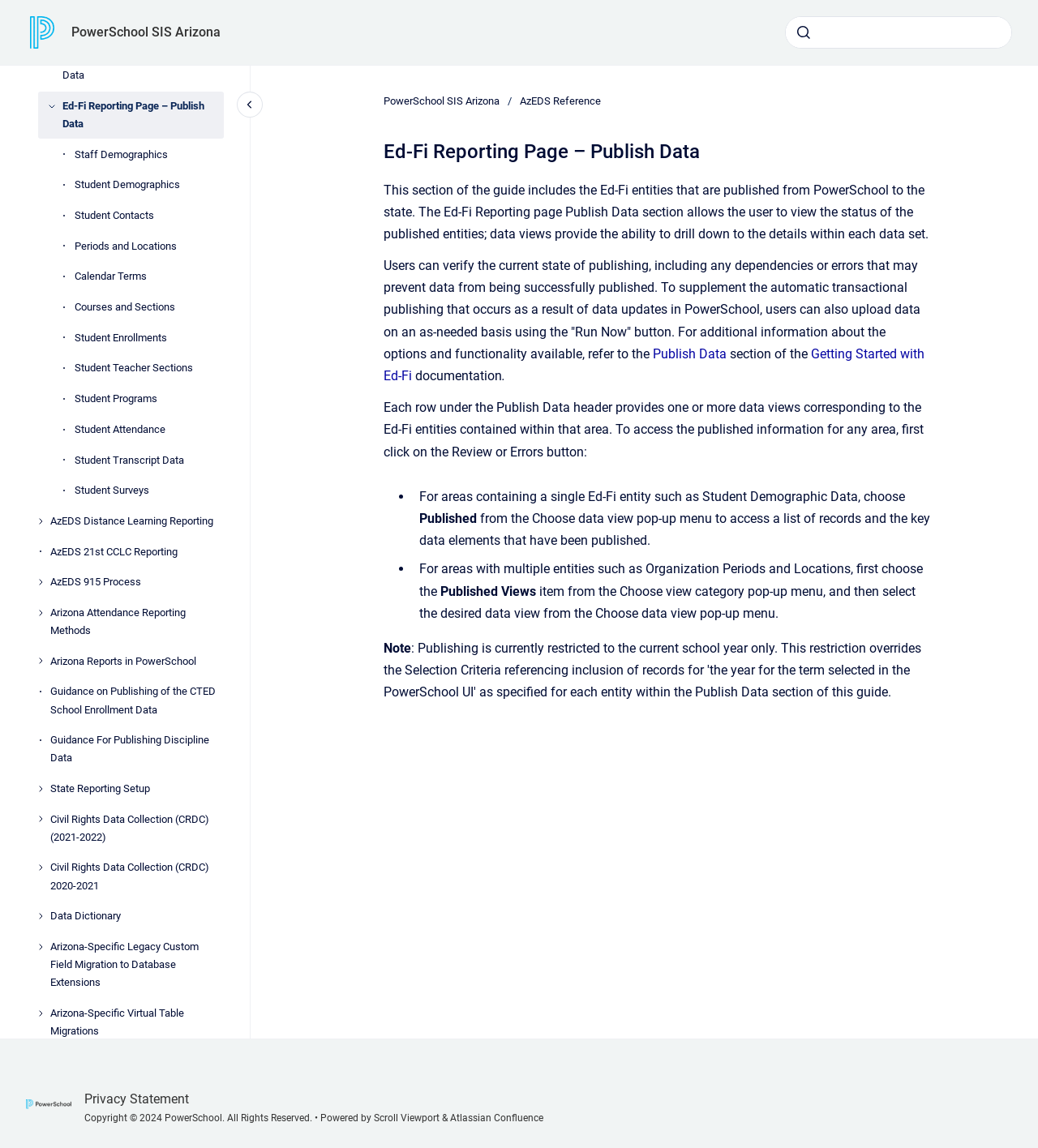Please specify the bounding box coordinates of the clickable region necessary for completing the following instruction: "View Staff Demographics data". The coordinates must consist of four float numbers between 0 and 1, i.e., [left, top, right, bottom].

[0.071, 0.122, 0.216, 0.147]